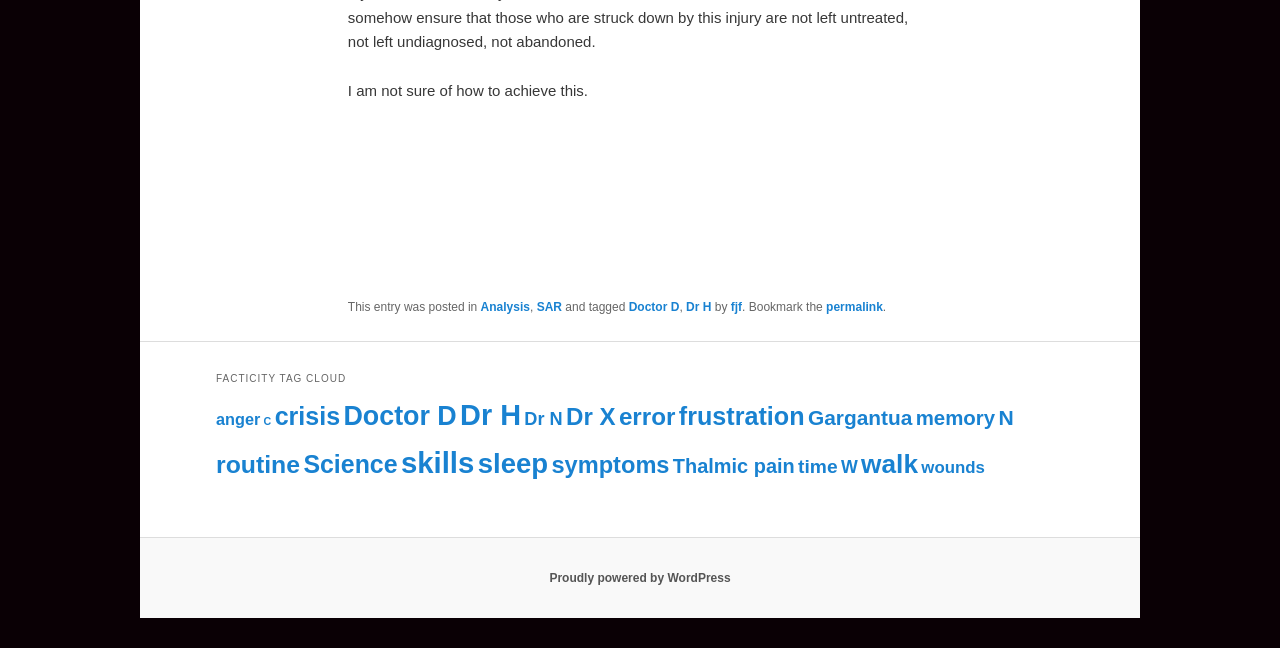Determine the bounding box coordinates of the clickable element to achieve the following action: 'Click on the link 'Proudly powered by WordPress''. Provide the coordinates as four float values between 0 and 1, formatted as [left, top, right, bottom].

[0.429, 0.881, 0.571, 0.903]